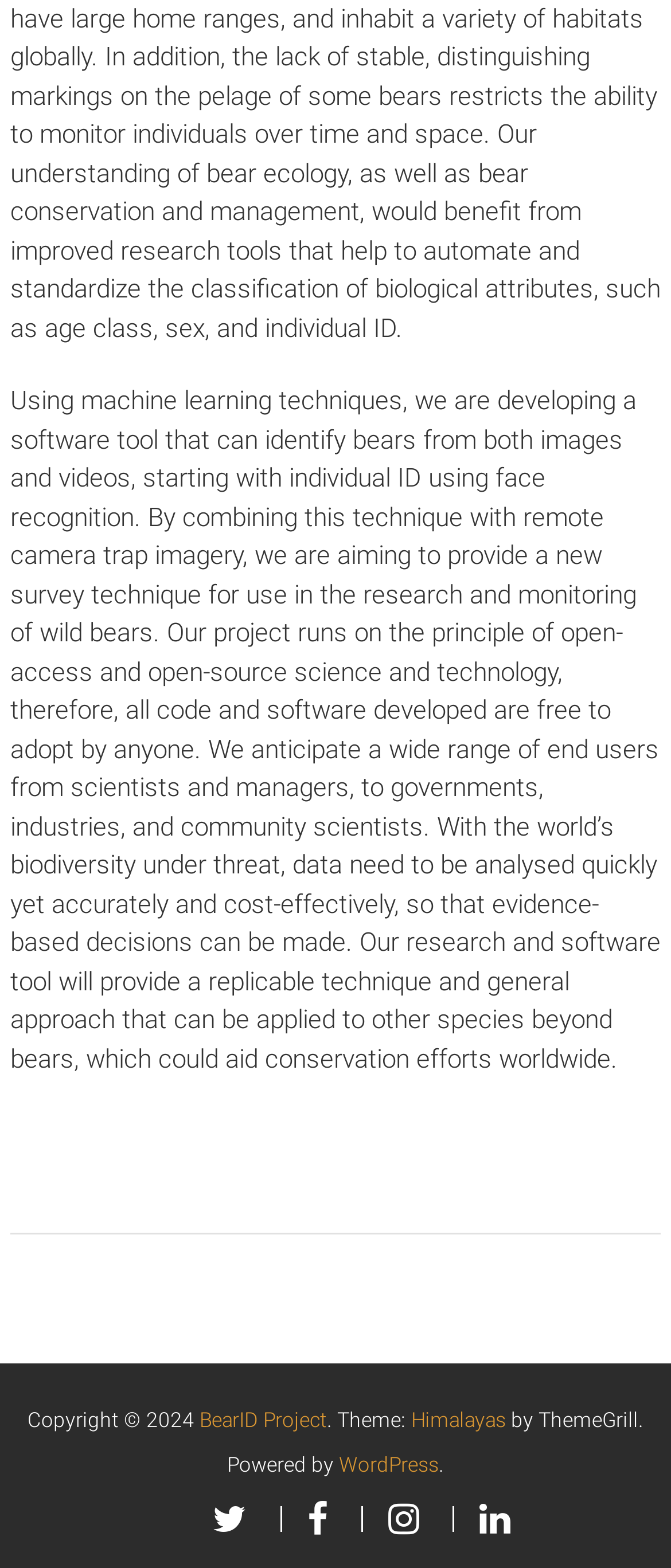Respond with a single word or phrase to the following question: What is the theme of the website?

Himalayas